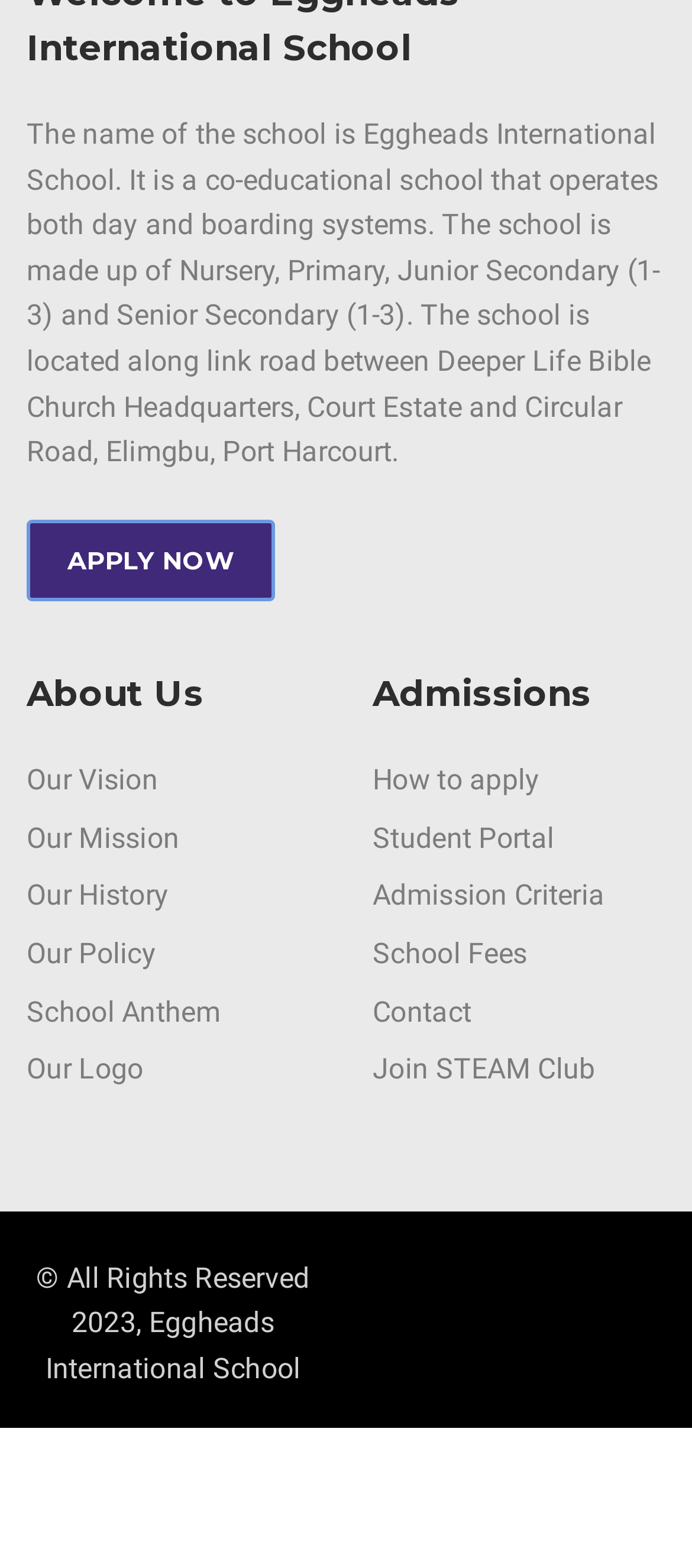For the element described, predict the bounding box coordinates as (top-left x, top-left y, bottom-right x, bottom-right y). All values should be between 0 and 1. Element description: Admissions

[0.538, 0.429, 0.854, 0.456]